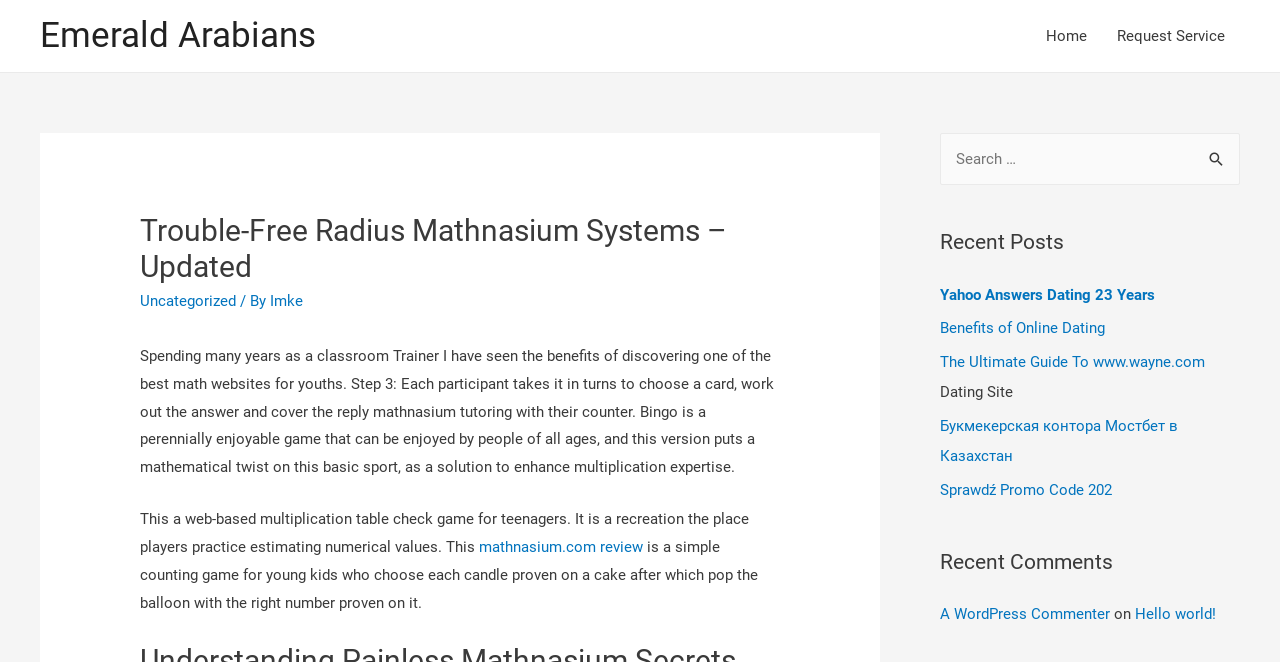Mark the bounding box of the element that matches the following description: "Sprawdź Promo Code 202".

[0.734, 0.726, 0.869, 0.753]